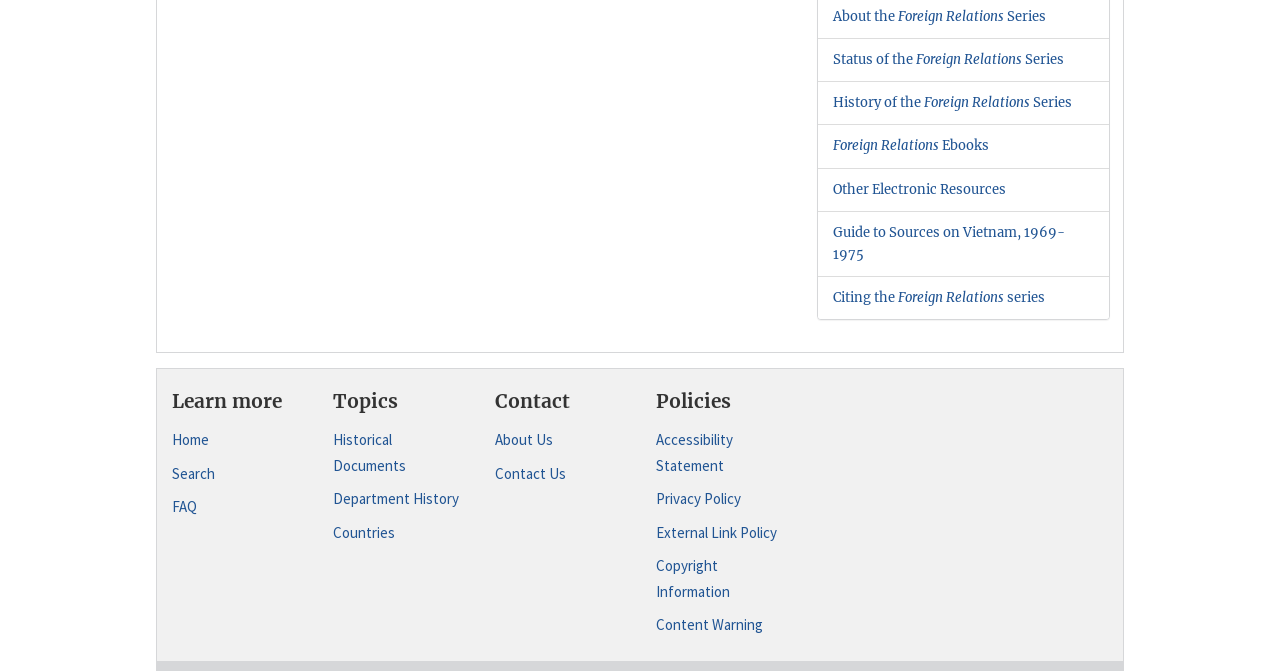Please find the bounding box coordinates of the element that you should click to achieve the following instruction: "Search for something". The coordinates should be presented as four float numbers between 0 and 1: [left, top, right, bottom].

None